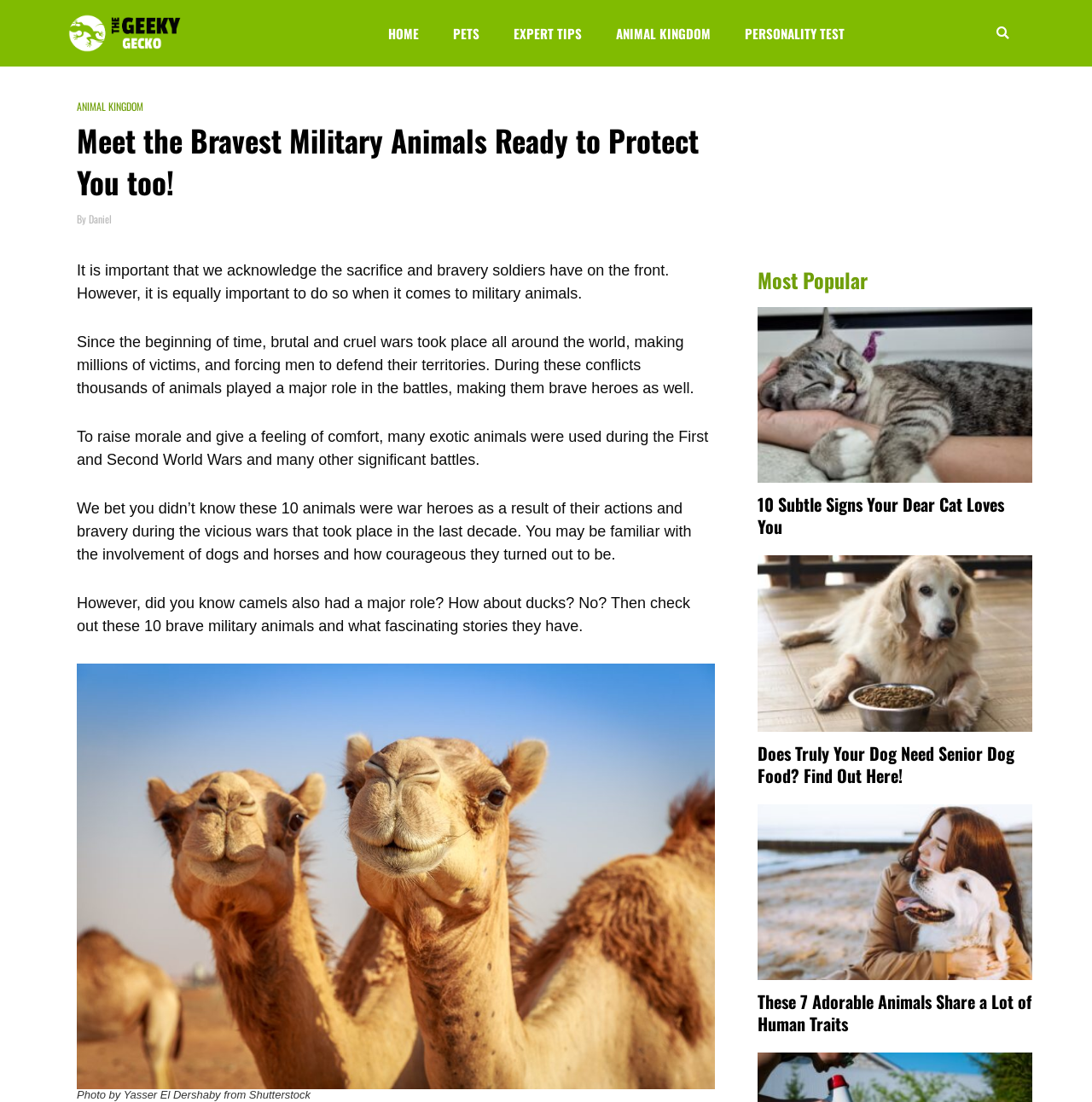What is the text of the first link on the top navigation bar?
Using the image as a reference, answer the question with a short word or phrase.

HOME